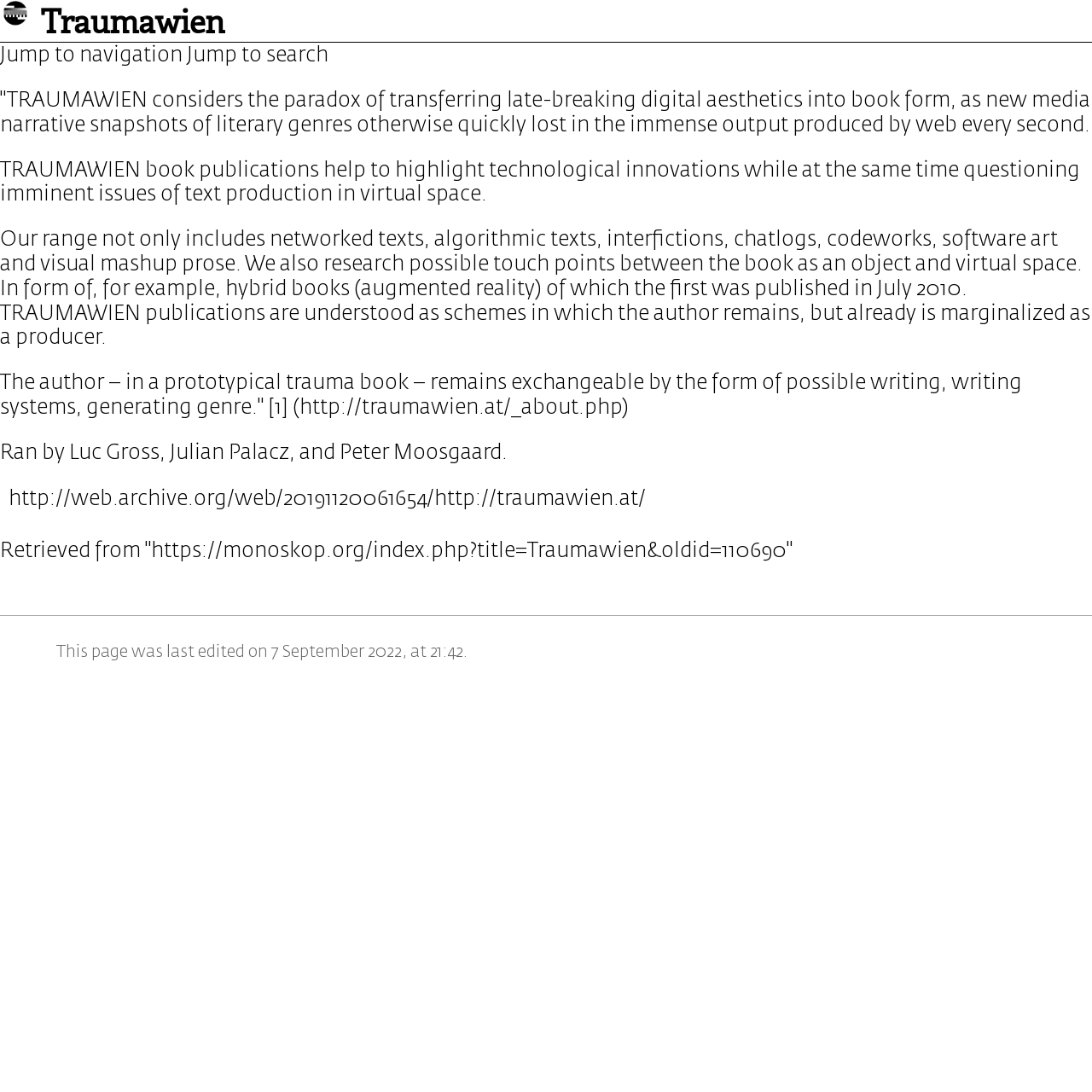Who are the people running TRAUMAWIEN?
With the help of the image, please provide a detailed response to the question.

The static text elements mention 'Ran by' followed by three links, which are the names of the people running TRAUMAWIEN, namely Luc Gross, Julian Palacz, and Peter Moosgaard.